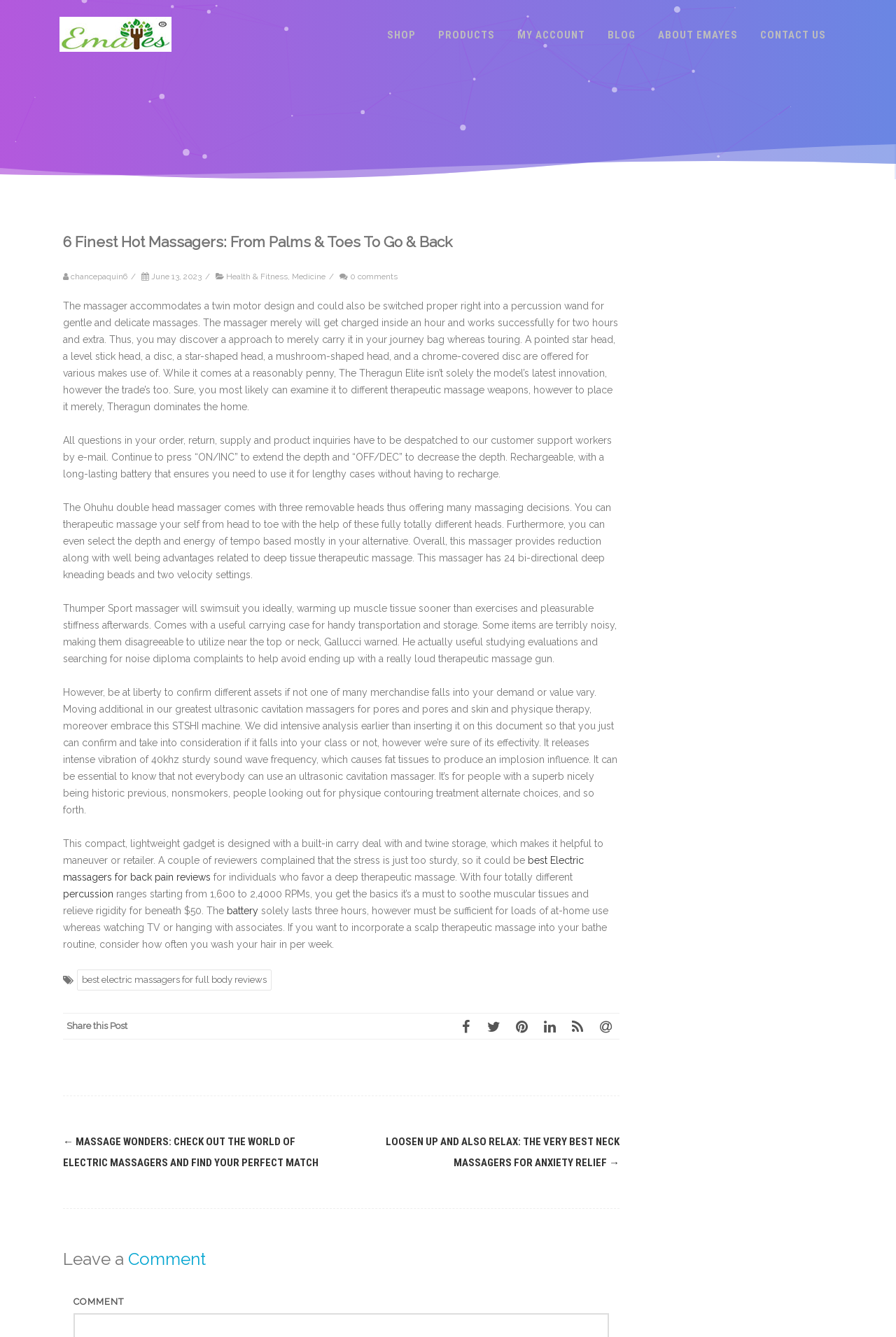Predict the bounding box coordinates for the UI element described as: "Health & Fitness, Medicine". The coordinates should be four float numbers between 0 and 1, presented as [left, top, right, bottom].

[0.252, 0.203, 0.363, 0.21]